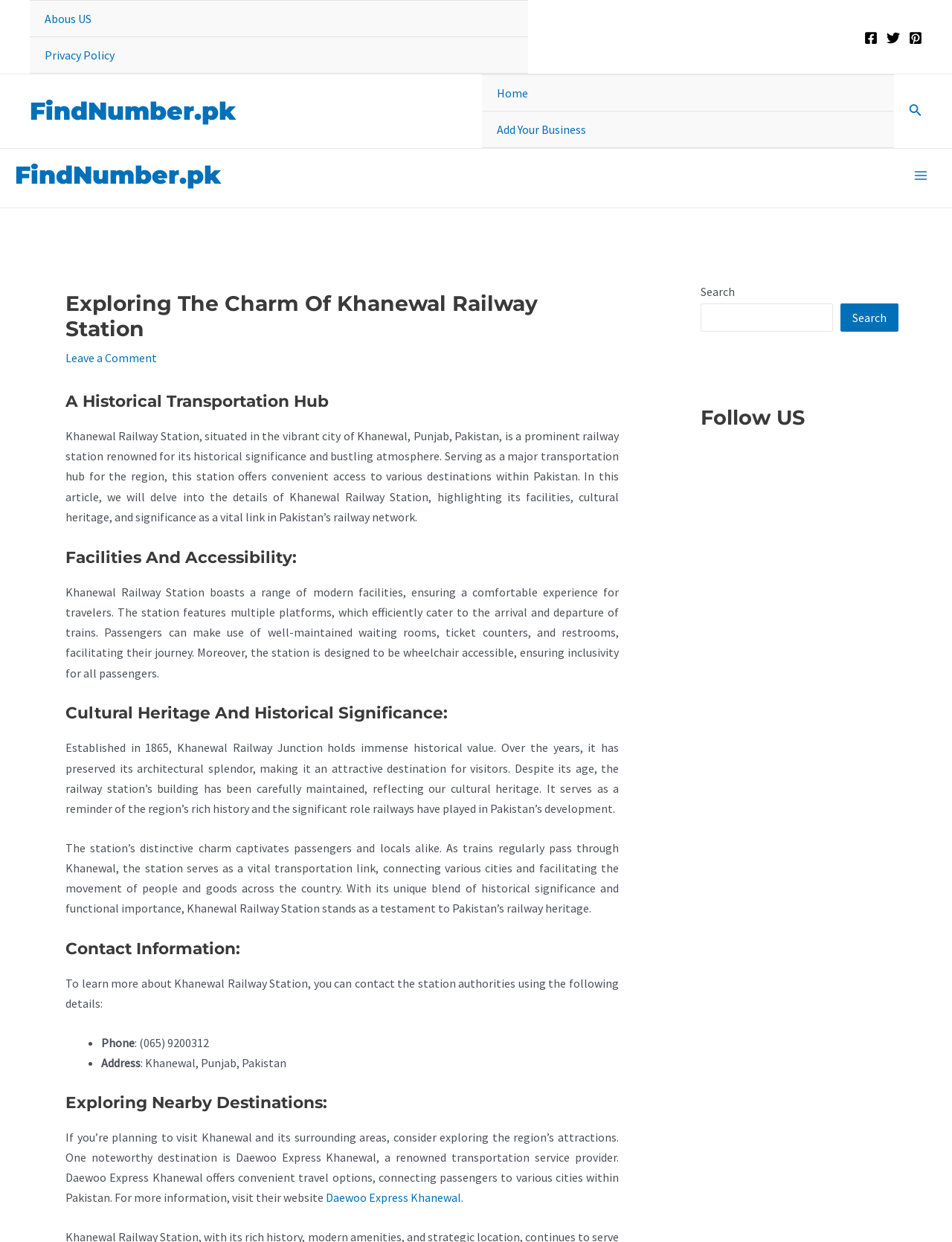Please identify the bounding box coordinates of where to click in order to follow the instruction: "Leave a comment".

[0.069, 0.282, 0.165, 0.294]